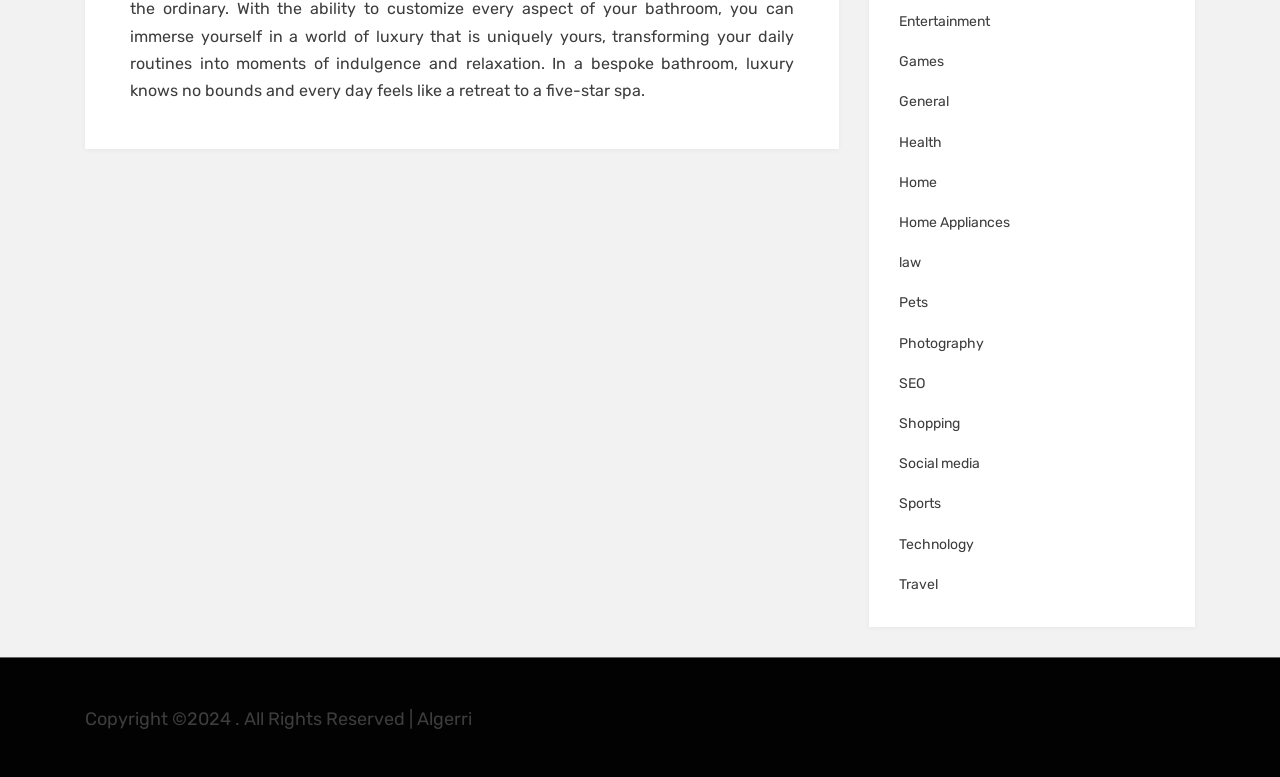Is there a footer section on the webpage?
Please provide a comprehensive answer based on the visual information in the image.

The copyright notice and other elements at the bottom of the webpage suggest that there is a footer section that provides additional information and links.